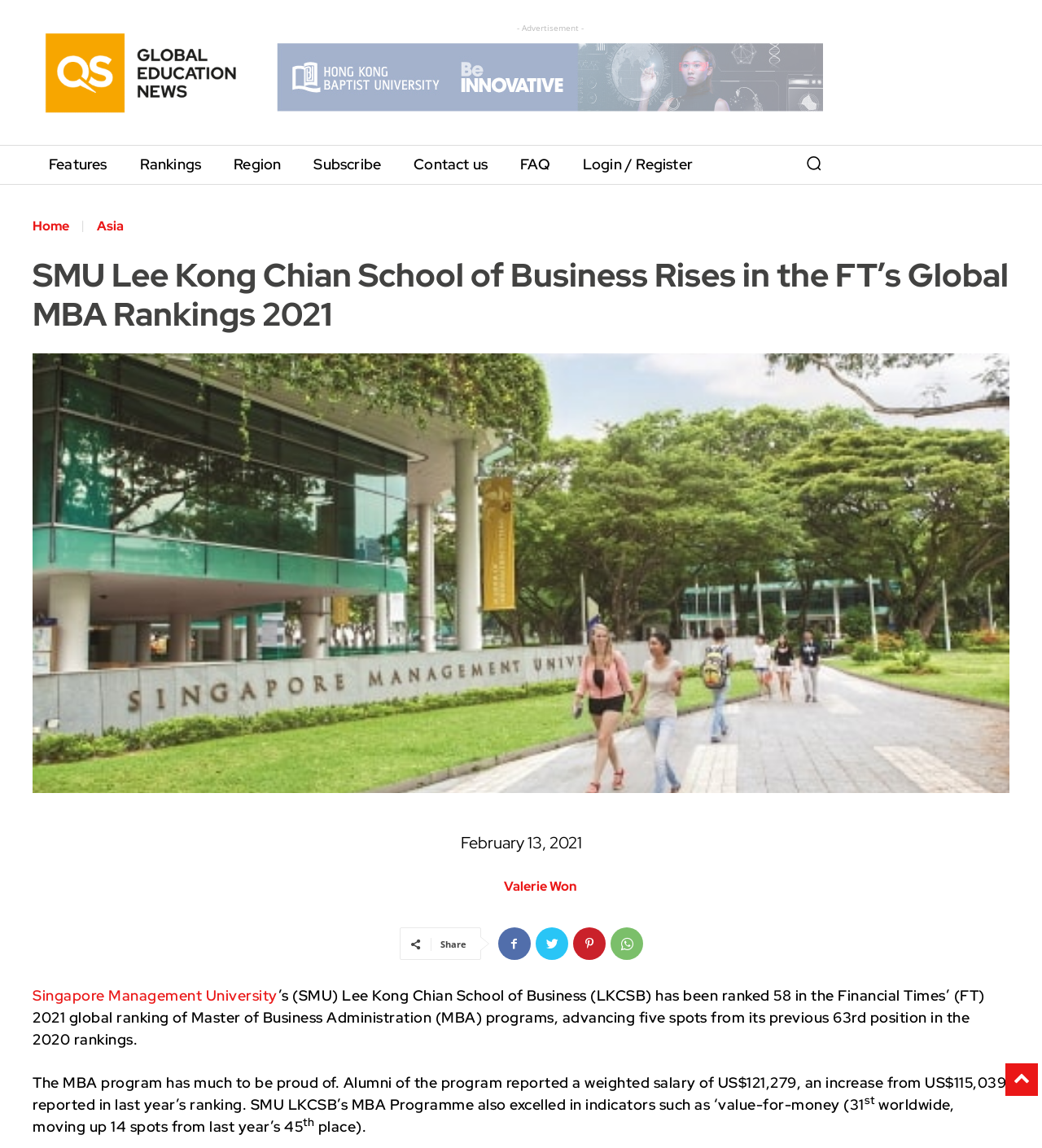Please identify the coordinates of the bounding box for the clickable region that will accomplish this instruction: "Click on the 'Rankings' link".

[0.118, 0.126, 0.209, 0.161]